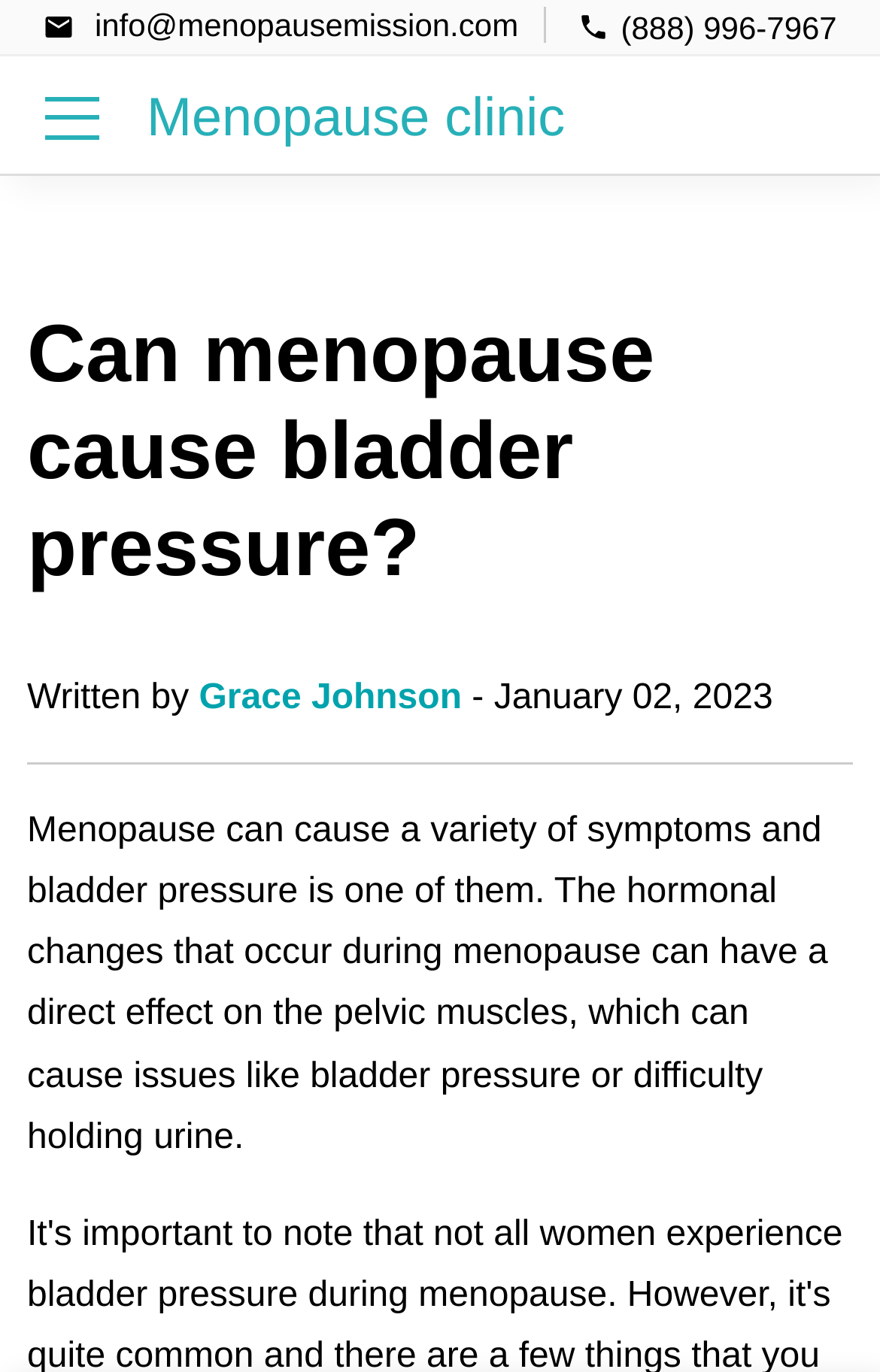Locate and provide the bounding box coordinates for the HTML element that matches this description: "(888) 996-7967".

[0.631, 0.005, 0.951, 0.031]